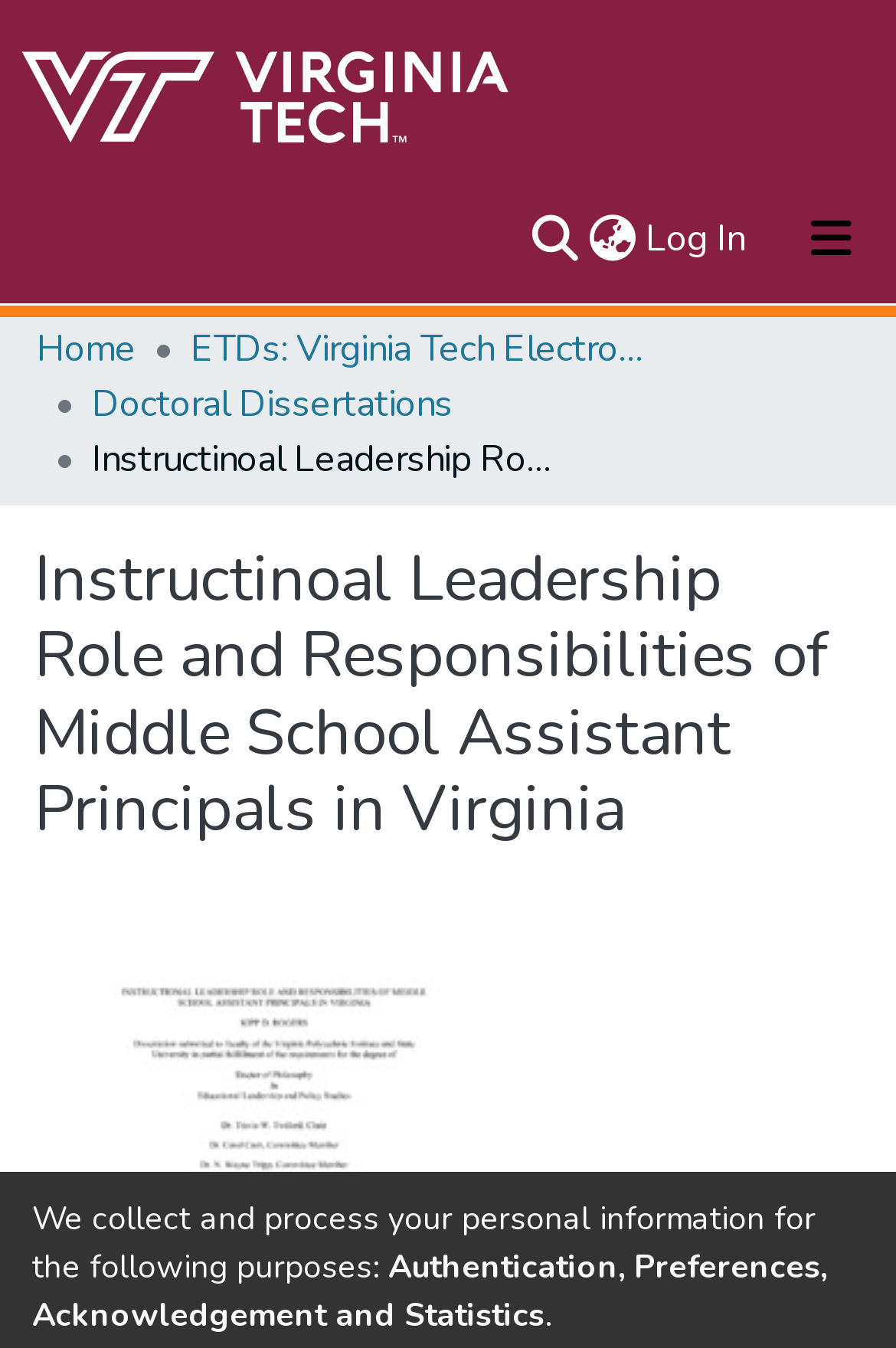Pinpoint the bounding box coordinates of the element that must be clicked to accomplish the following instruction: "Toggle navigation". The coordinates should be in the format of four float numbers between 0 and 1, i.e., [left, top, right, bottom].

[0.856, 0.143, 1.0, 0.211]